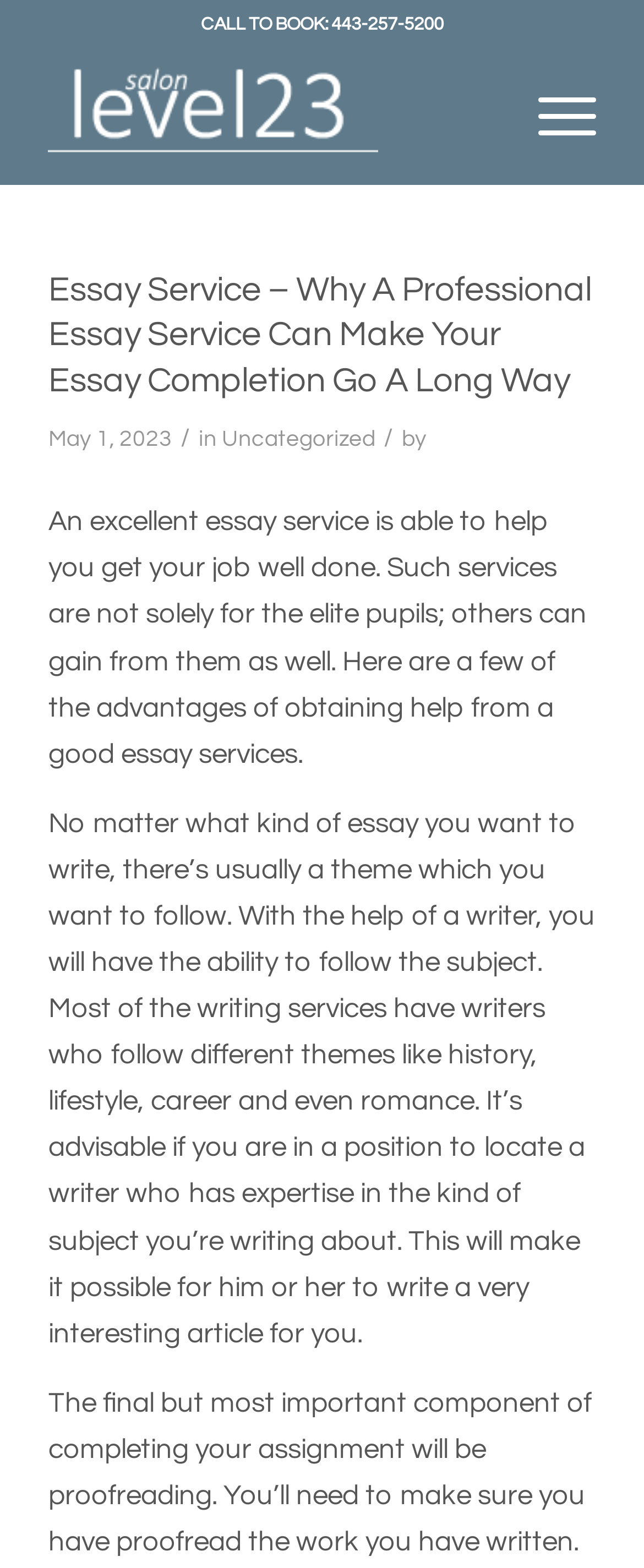What is the category of the latest article?
Use the screenshot to answer the question with a single word or phrase.

Uncategorized